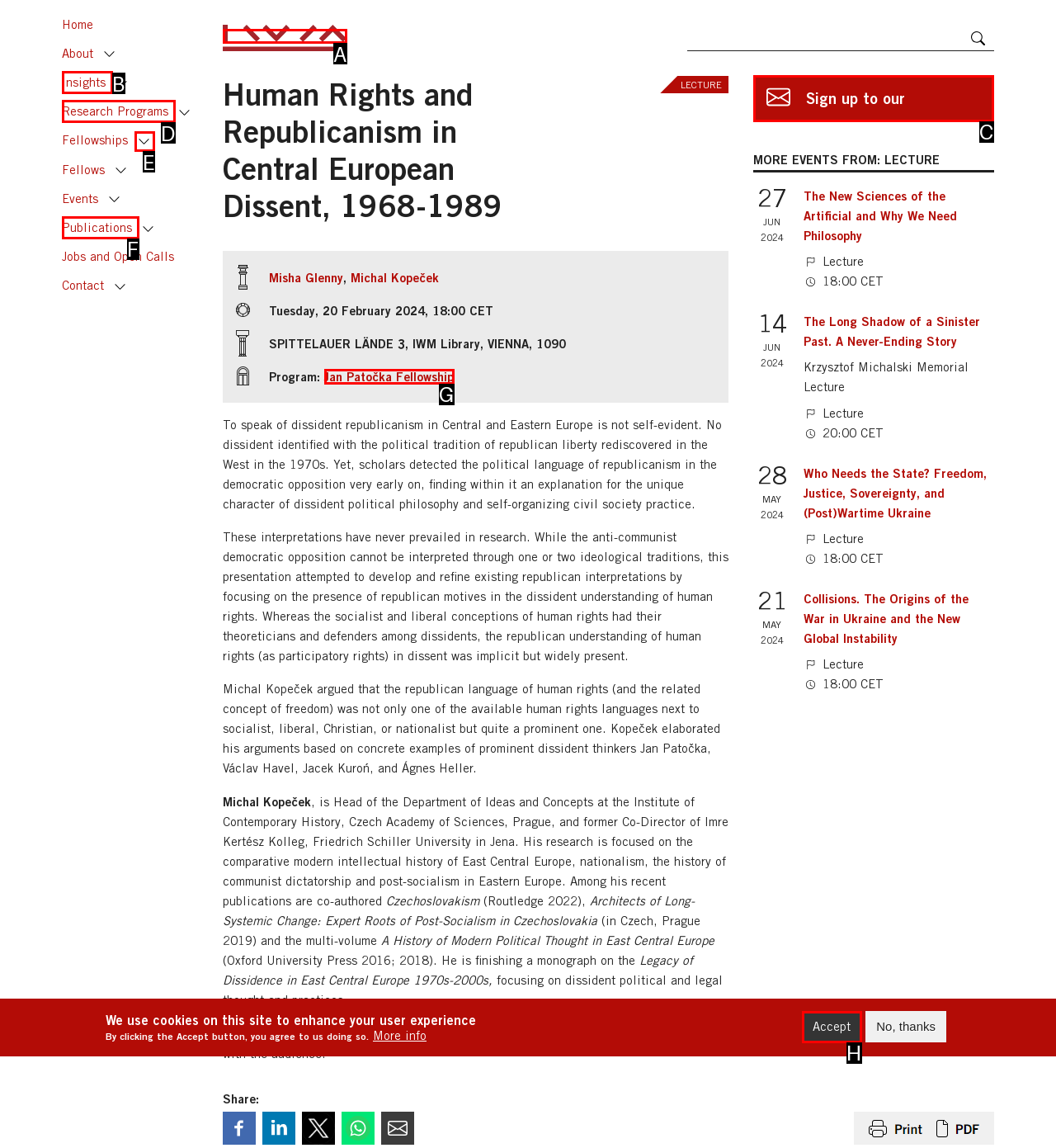Given the instruction: Get deals on a Volga River cruise, which HTML element should you click on?
Answer with the letter that corresponds to the correct option from the choices available.

None